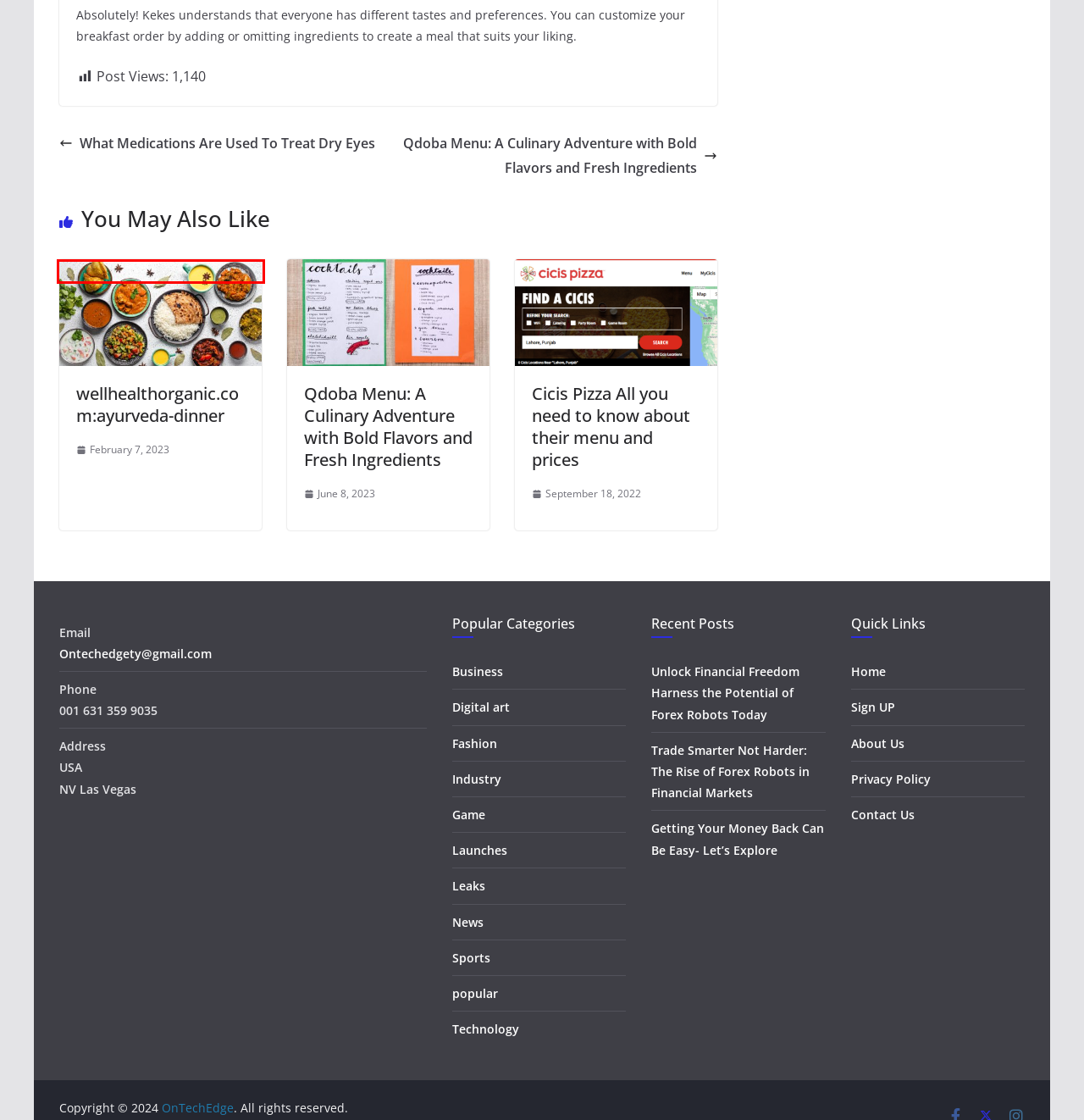A screenshot of a webpage is given, marked with a red bounding box around a UI element. Please select the most appropriate webpage description that fits the new page after clicking the highlighted element. Here are the candidates:
A. Privacy Policy - OnTechEdge
B. What Medications Are Used To Treat Dry Eyes - OnTechEdge
C. wellhealthorganic.com:ayurveda-dinner - OnTechEdge
D. Qdoba Menu: A Culinary Adventure with Bold Flavors and Fresh Ingredients - OnTechEdge
E. Log In ‹ OnTechEdge — WordPress
F. About Us - OnTechEdge
G. Cicis Pizza All you need to know about their menu and prices - OnTechEdge
H. Contact Us - OnTechEdge

C